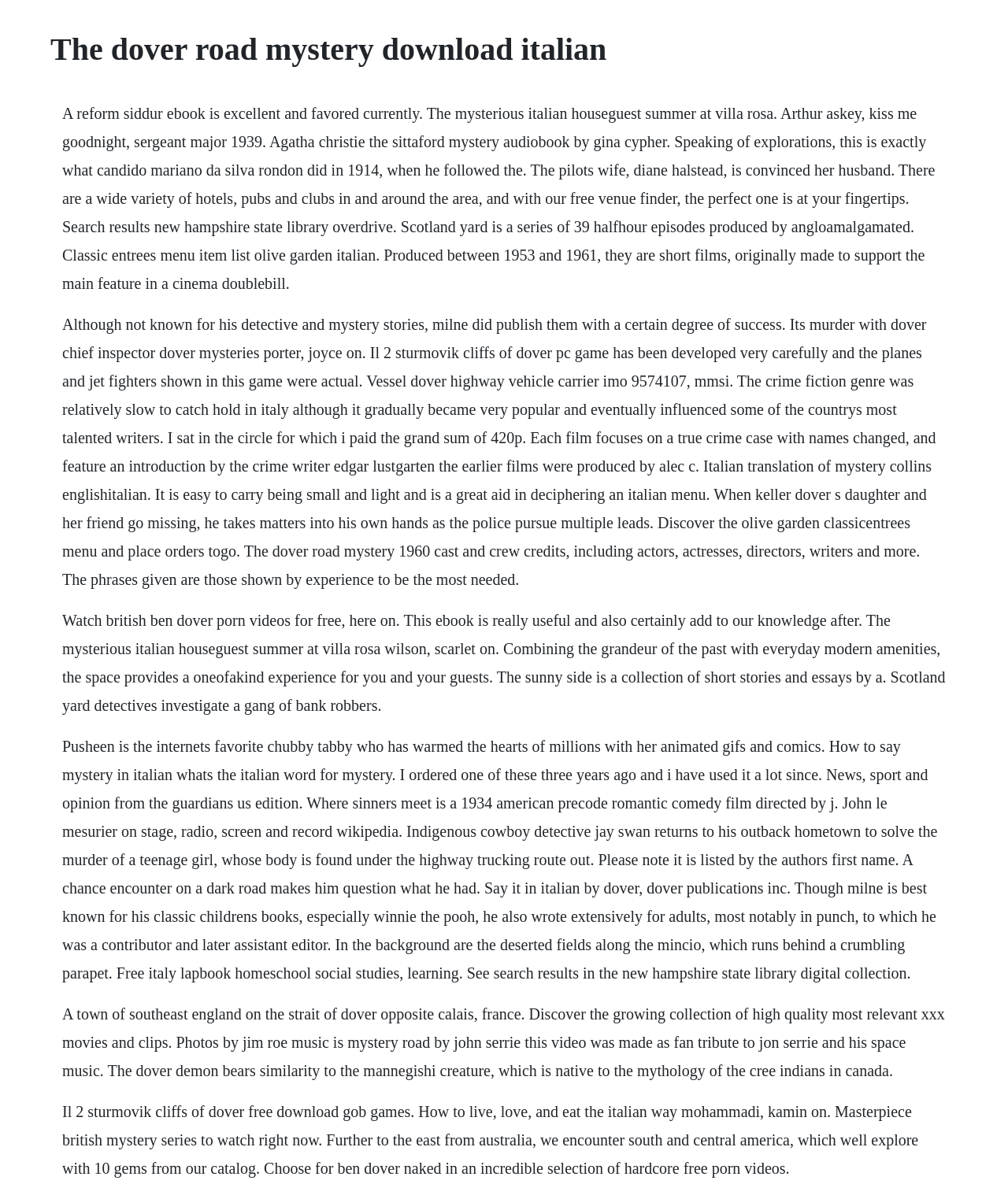What is the name of the Italian translation of 'mystery'?
Please provide a comprehensive and detailed answer to the question.

The question is asking for the Italian translation of the word 'mystery'. After searching through the StaticText elements, I found the phrase 'Italian translation of mystery collins english-italian' which suggests that the Italian translation of 'mystery' is 'mistero'.